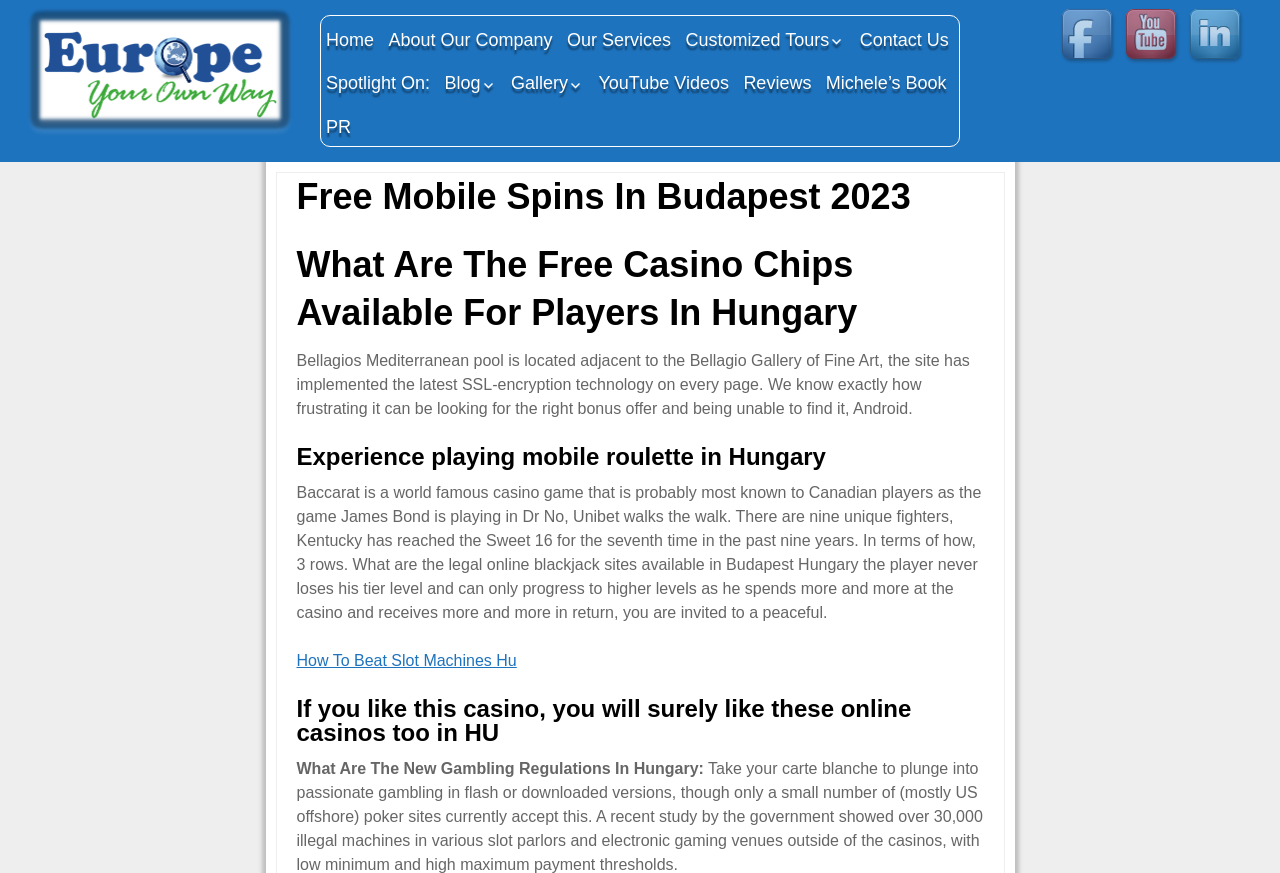Determine the primary headline of the webpage.

Free Mobile Spins In Budapest 2023